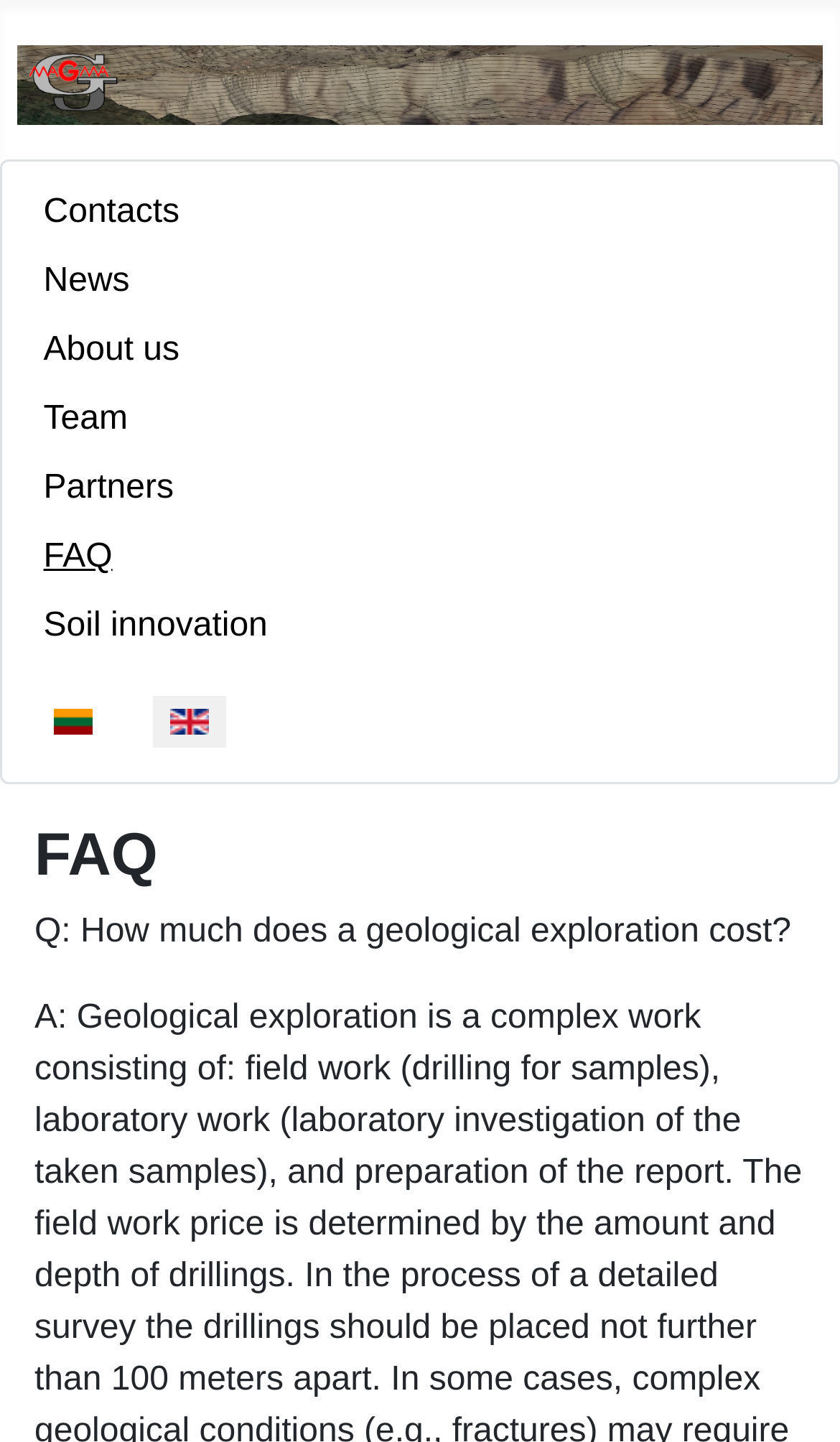Show the bounding box coordinates for the HTML element described as: "alt="UAB "GJ MAGMA""".

[0.021, 0.028, 0.979, 0.082]